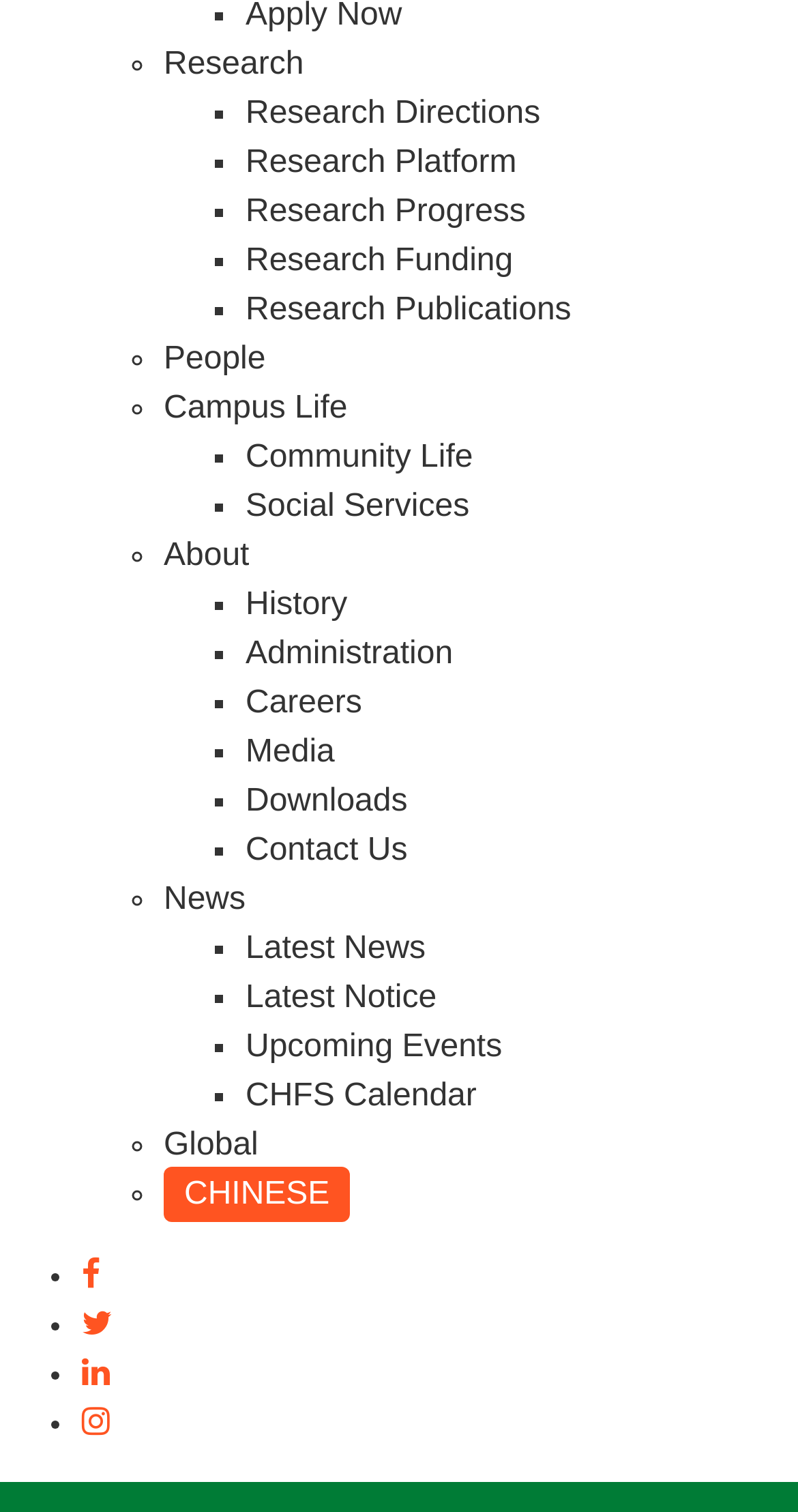Please indicate the bounding box coordinates for the clickable area to complete the following task: "Read Latest News". The coordinates should be specified as four float numbers between 0 and 1, i.e., [left, top, right, bottom].

[0.308, 0.616, 0.533, 0.639]